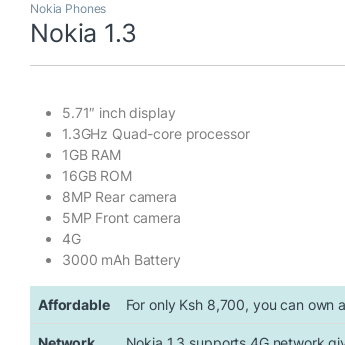Analyze the image and describe all key details you can observe.

The image showcases the specifications and features of the Nokia 1.3 smartphone. It highlights the device's impressive 5.71-inch display, powered by a 1.3GHz quad-core processor, along with 1GB of RAM and 16GB of internal storage. The camera capabilities include an 8MP rear camera and a 5MP front camera, making it suitable for capturing photos and videos. Additionally, the phone supports 4G connectivity and is equipped with a robust 3000 mAh battery. Priced at an affordable Ksh 8,700, the Nokia 1.3 offers a budget-friendly option for consumers seeking reliable performance and modern features.